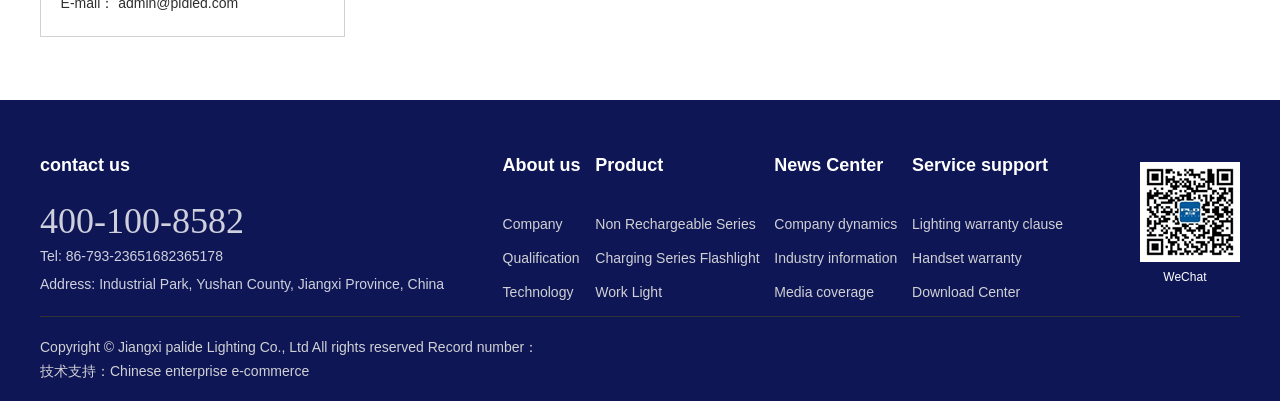What is the company's address?
Kindly answer the question with as much detail as you can.

I found the company's address by looking at the StaticText element with the OCR text 'Address: Industrial Park, Yushan County, Jiangxi Province, China' located at [0.031, 0.688, 0.347, 0.728].